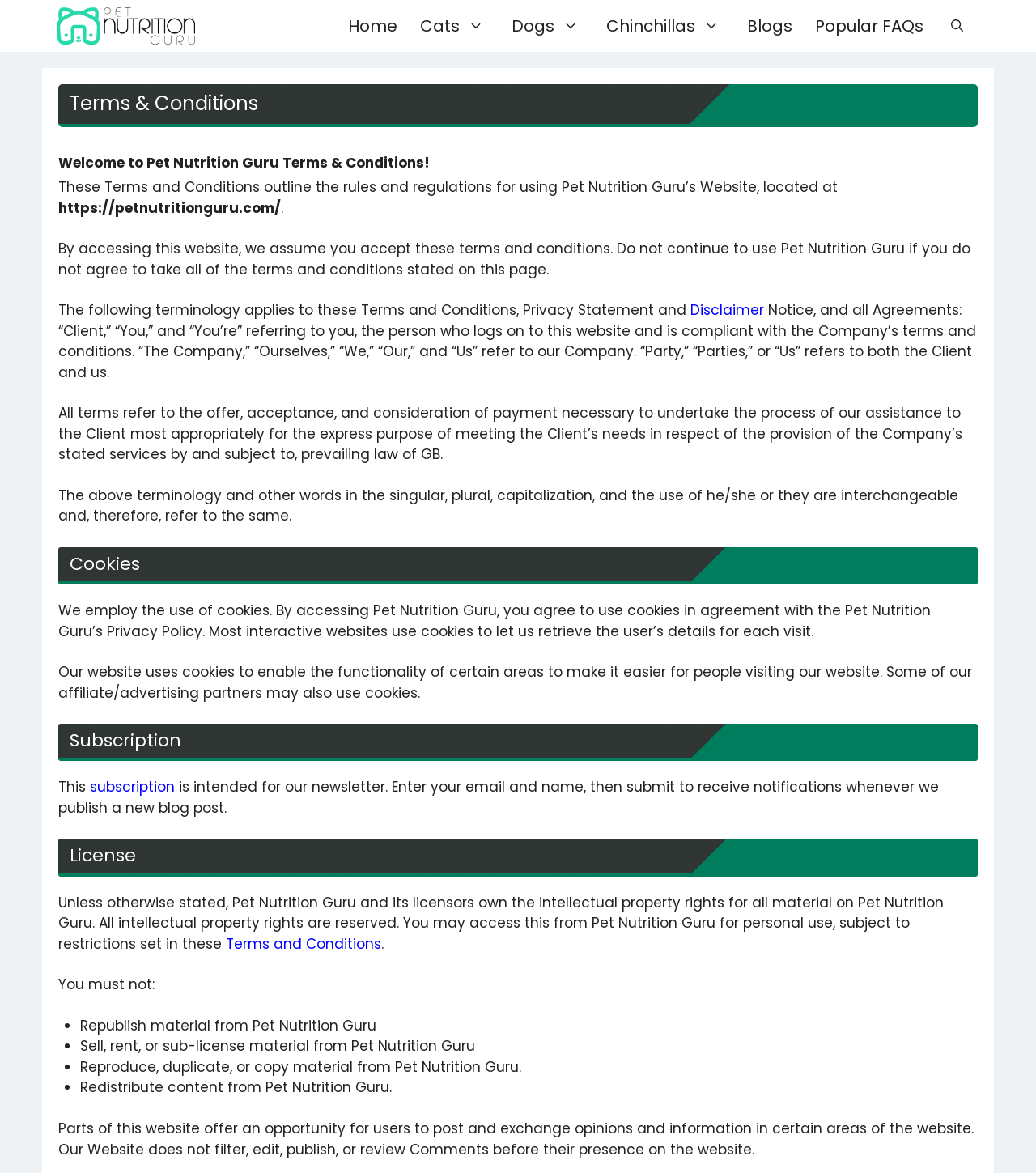Specify the bounding box coordinates of the area to click in order to follow the given instruction: "Click Pet Nutrition Guru."

[0.055, 0.013, 0.188, 0.029]